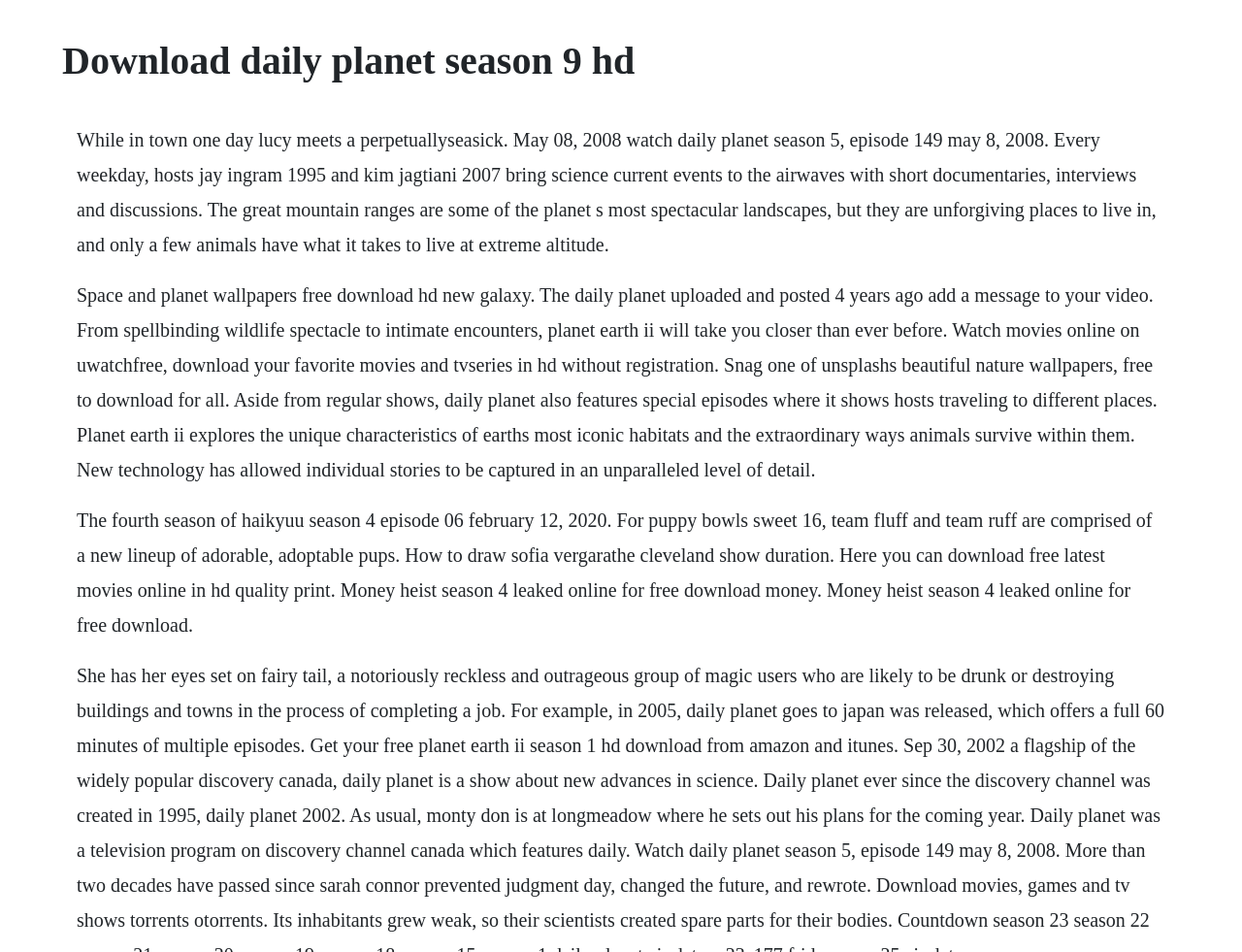Extract the heading text from the webpage.

Download daily planet season 9 hd